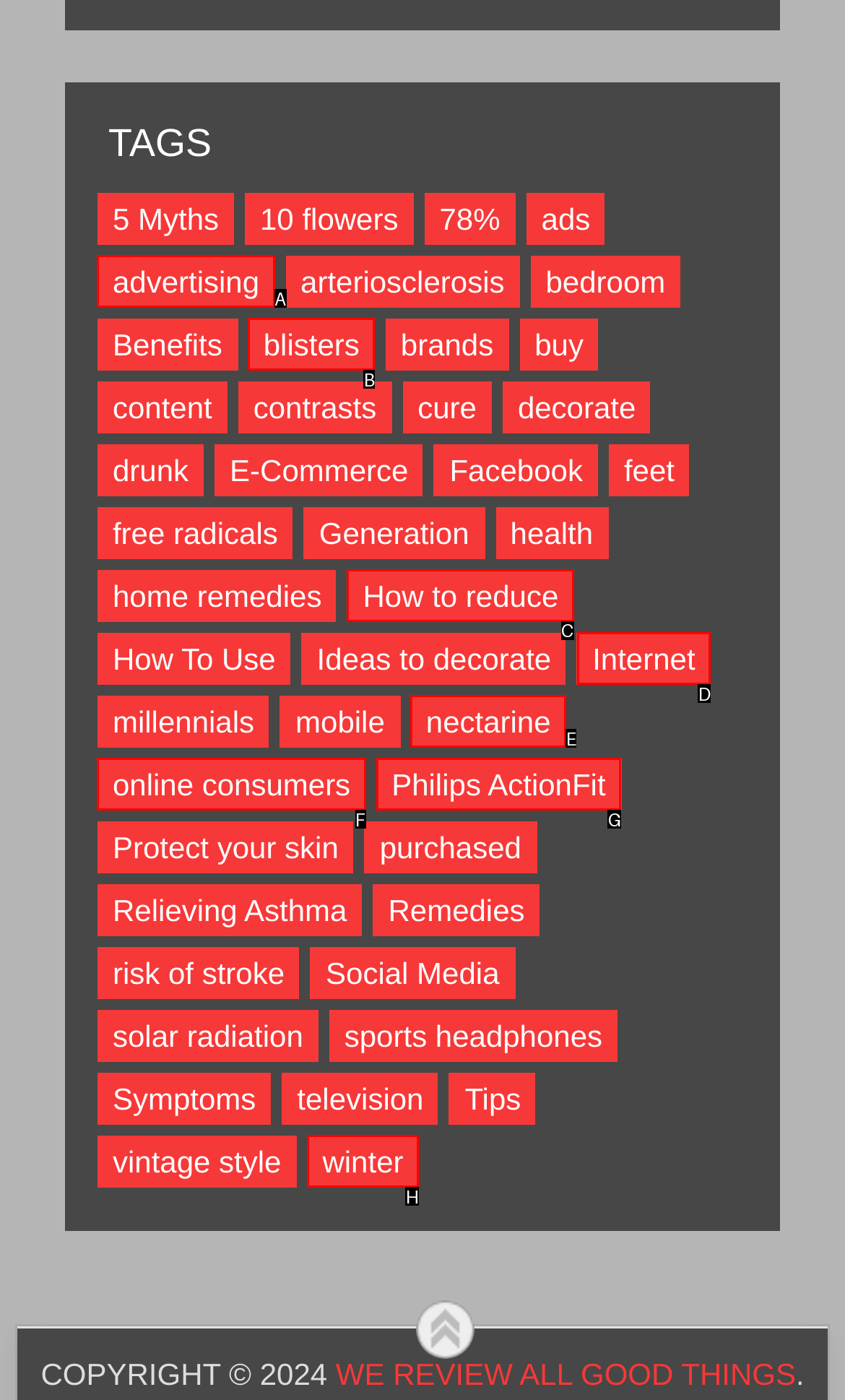For the task: Read about 'How to reduce', tell me the letter of the option you should click. Answer with the letter alone.

C